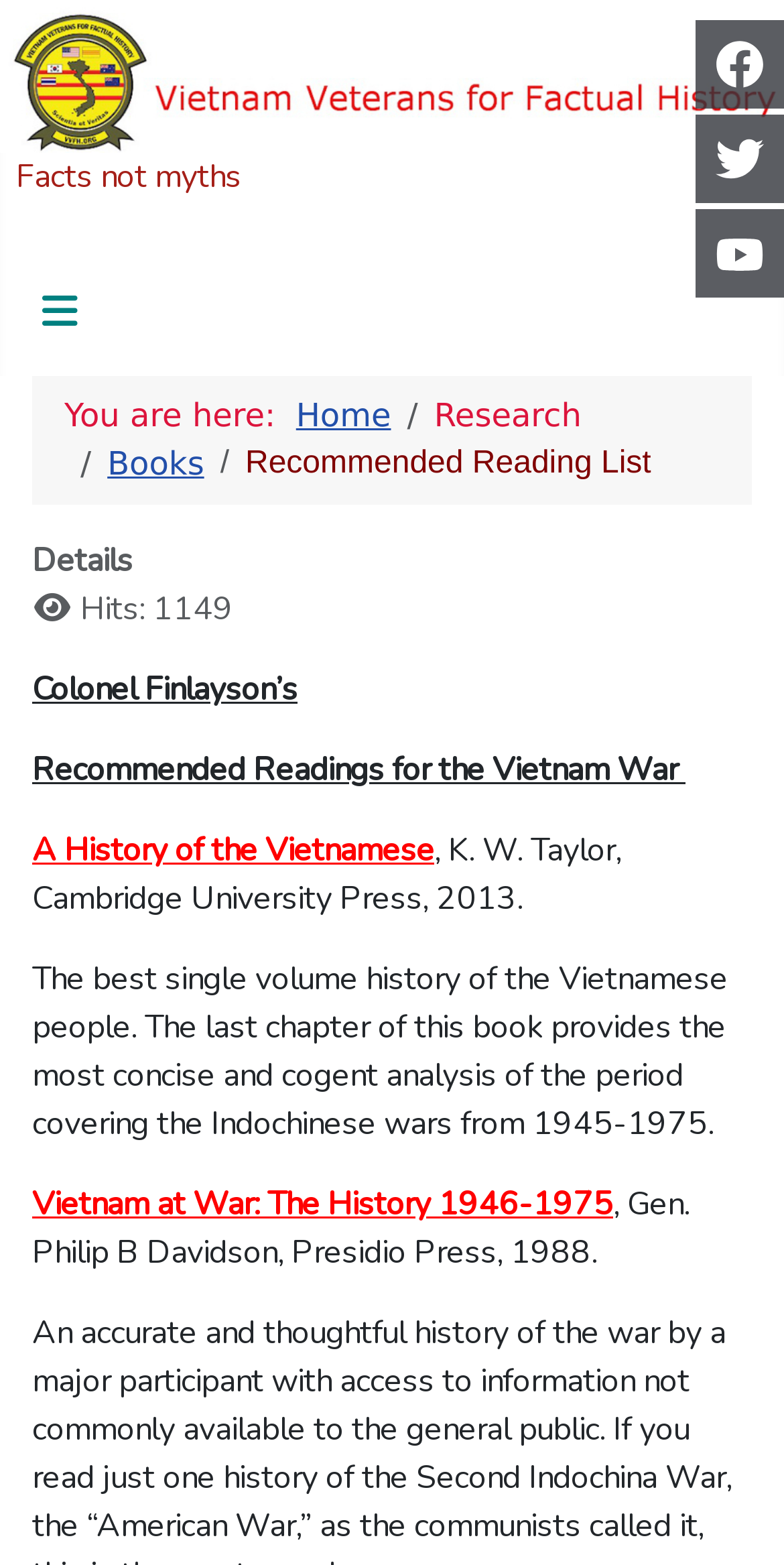Use one word or a short phrase to answer the question provided: 
What is the name of the recommended reading list?

Andy Finlayson's